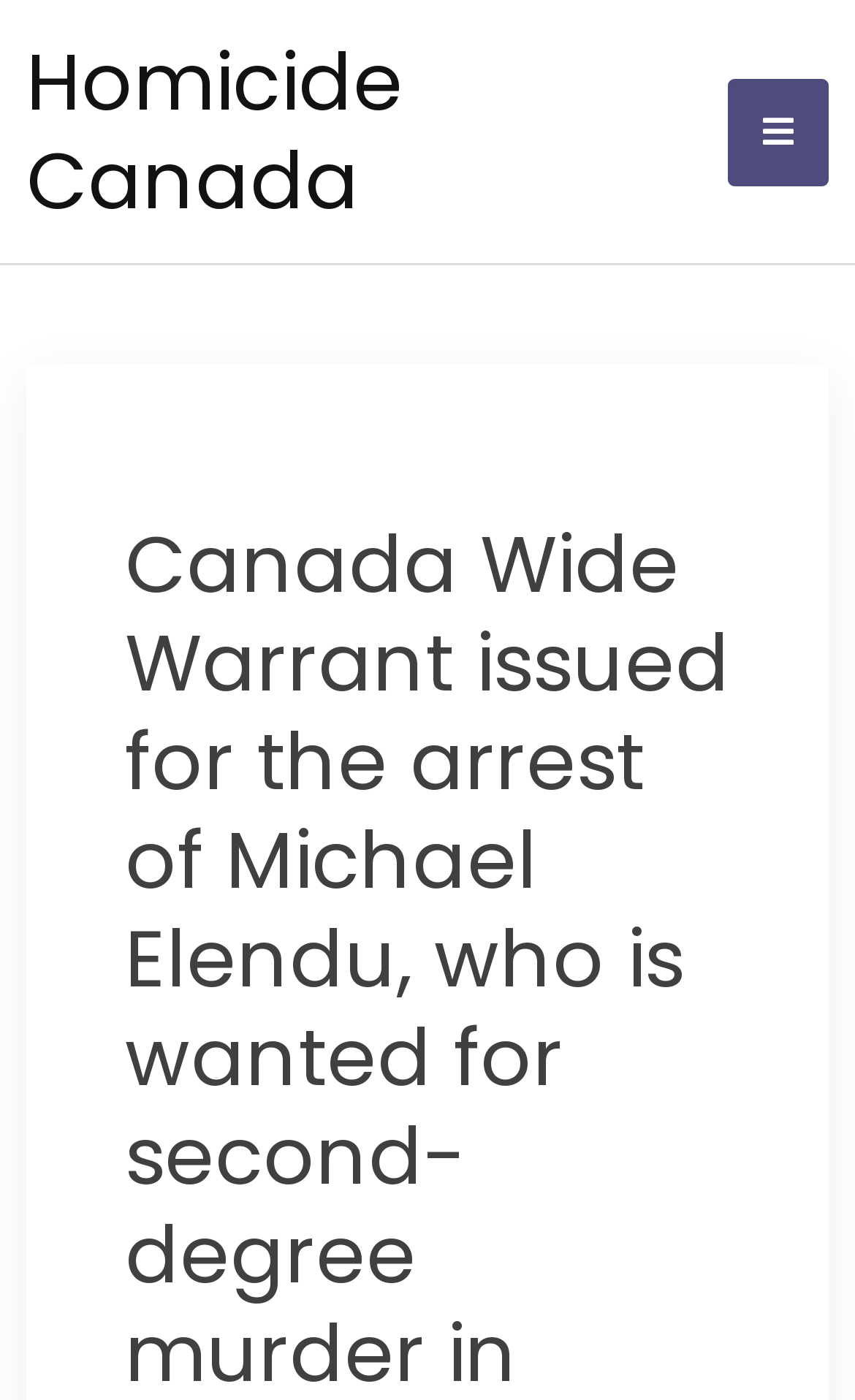Identify the bounding box for the UI element described as: "Homicide Canada". The coordinates should be four float numbers between 0 and 1, i.e., [left, top, right, bottom].

[0.031, 0.019, 0.472, 0.169]